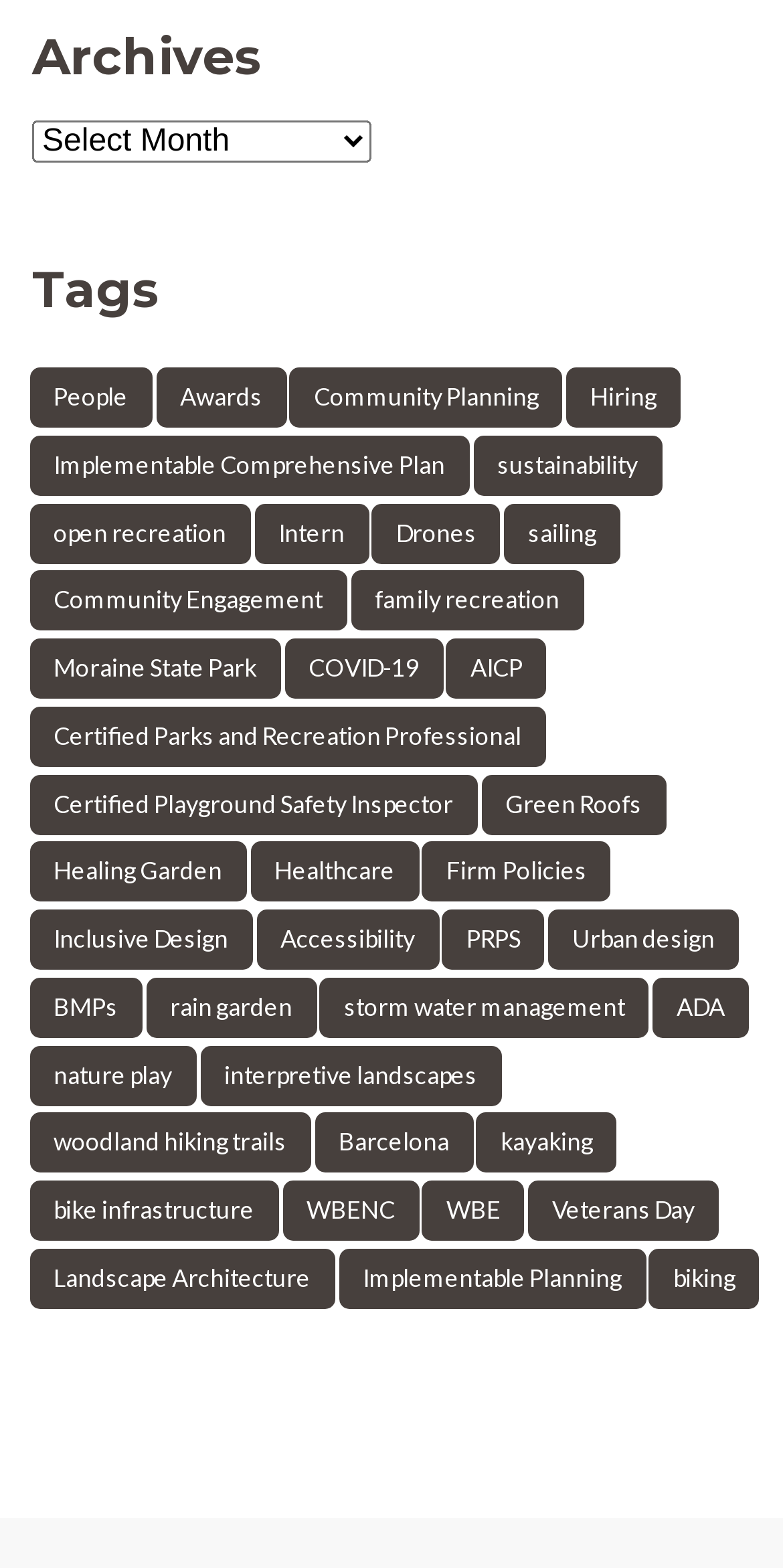Specify the bounding box coordinates for the region that must be clicked to perform the given instruction: "Select an option from the combobox".

[0.041, 0.077, 0.474, 0.104]